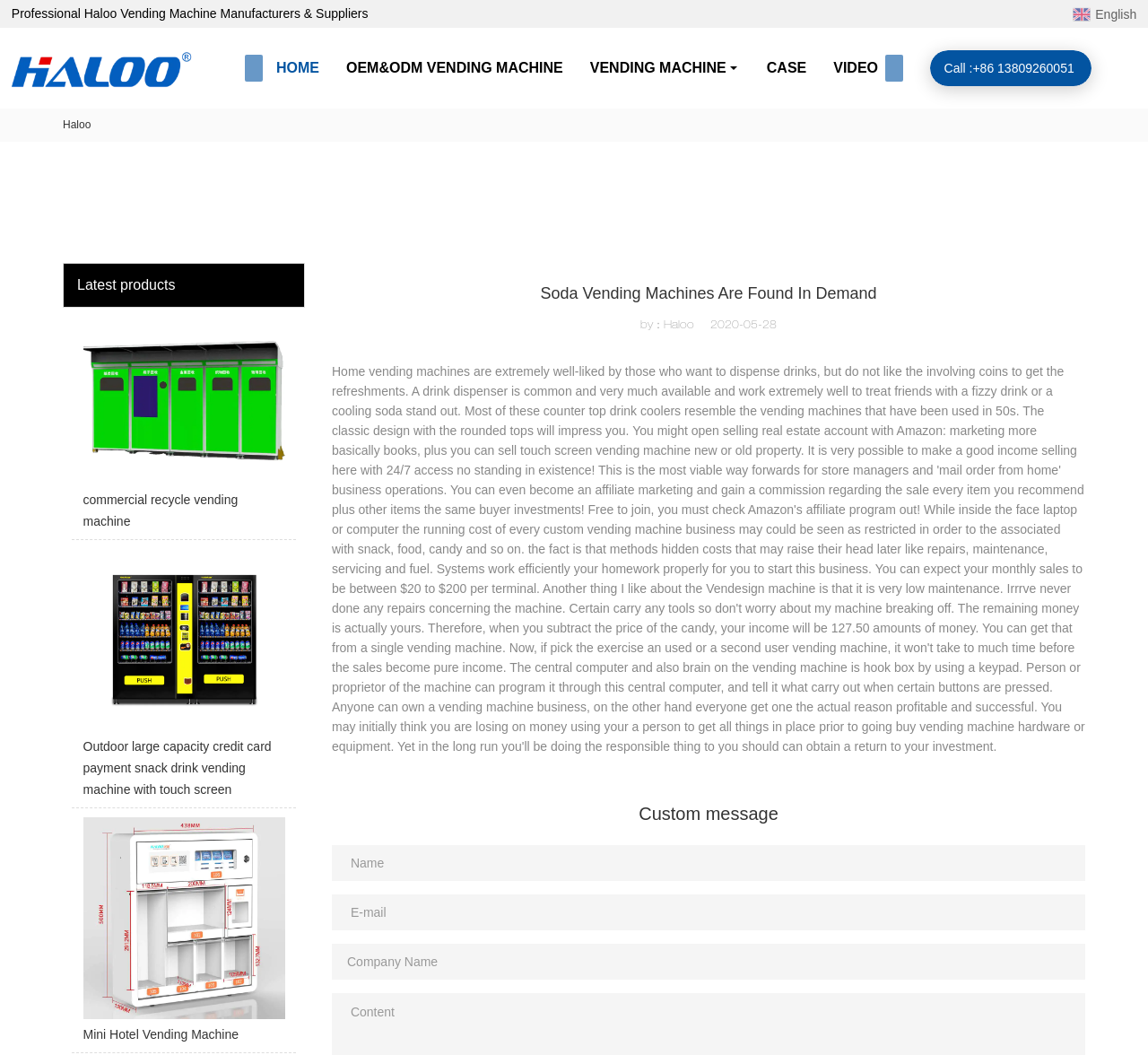What is the company's phone number?
Please provide a full and detailed response to the question.

The phone number can be found in the top-right corner of the webpage, next to the 'Call :' text.